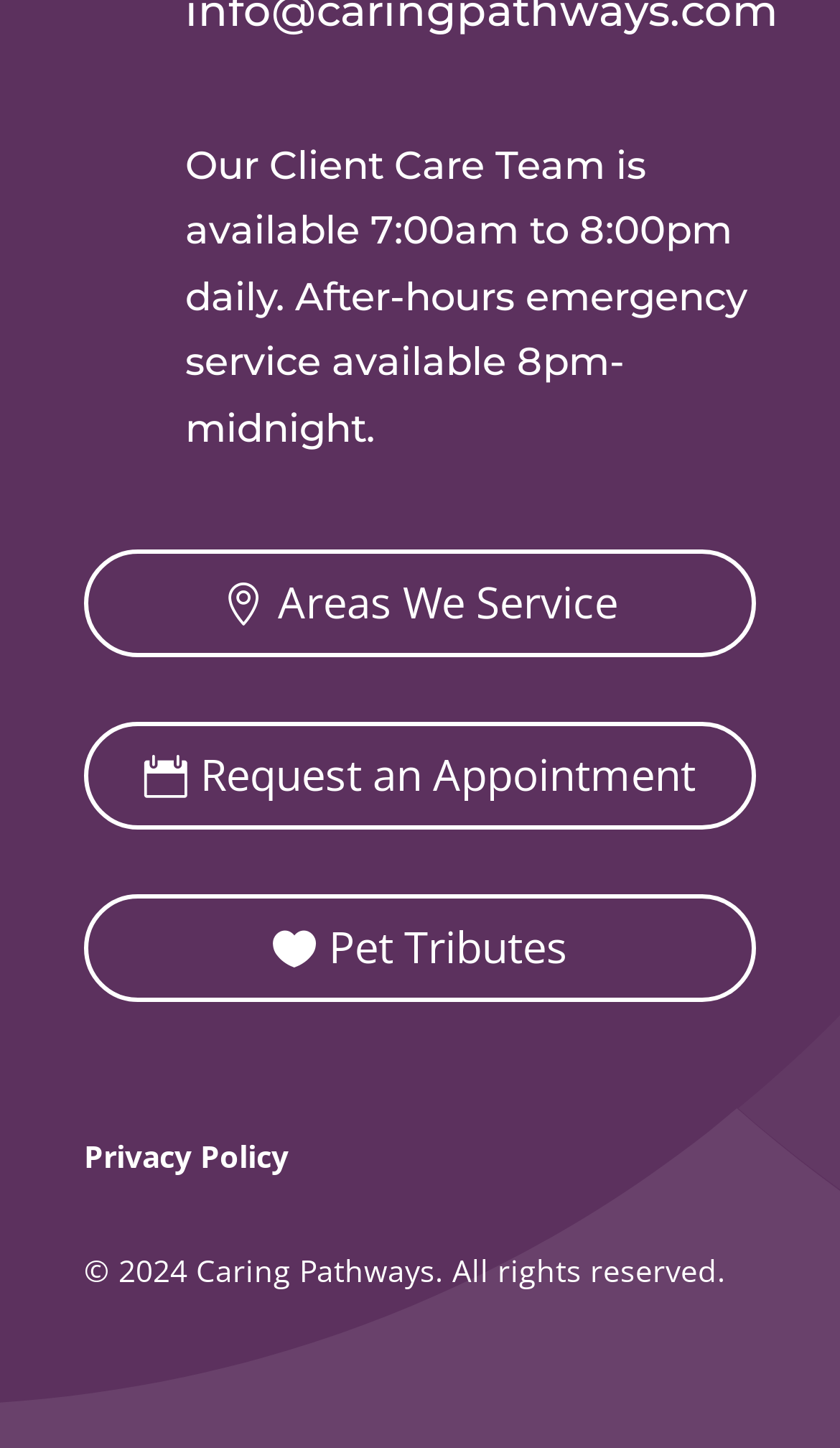Use the details in the image to answer the question thoroughly: 
What is the last item listed at the bottom of the webpage?

I looked at the static text elements at the bottom of the webpage and found that the last item listed is 'Privacy Policy'.